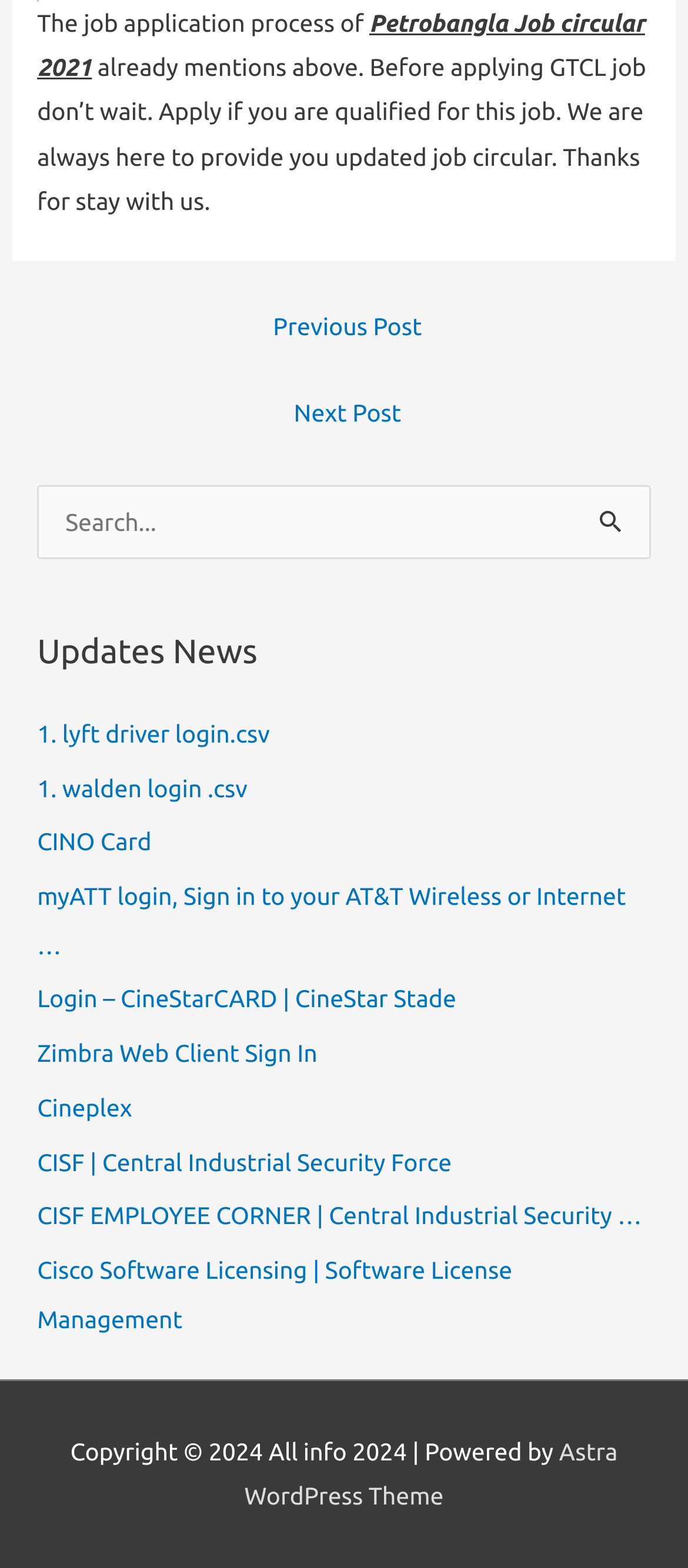What can be done before applying for a GTCL job?
Answer the question based on the image using a single word or a brief phrase.

Don't wait, apply if qualified